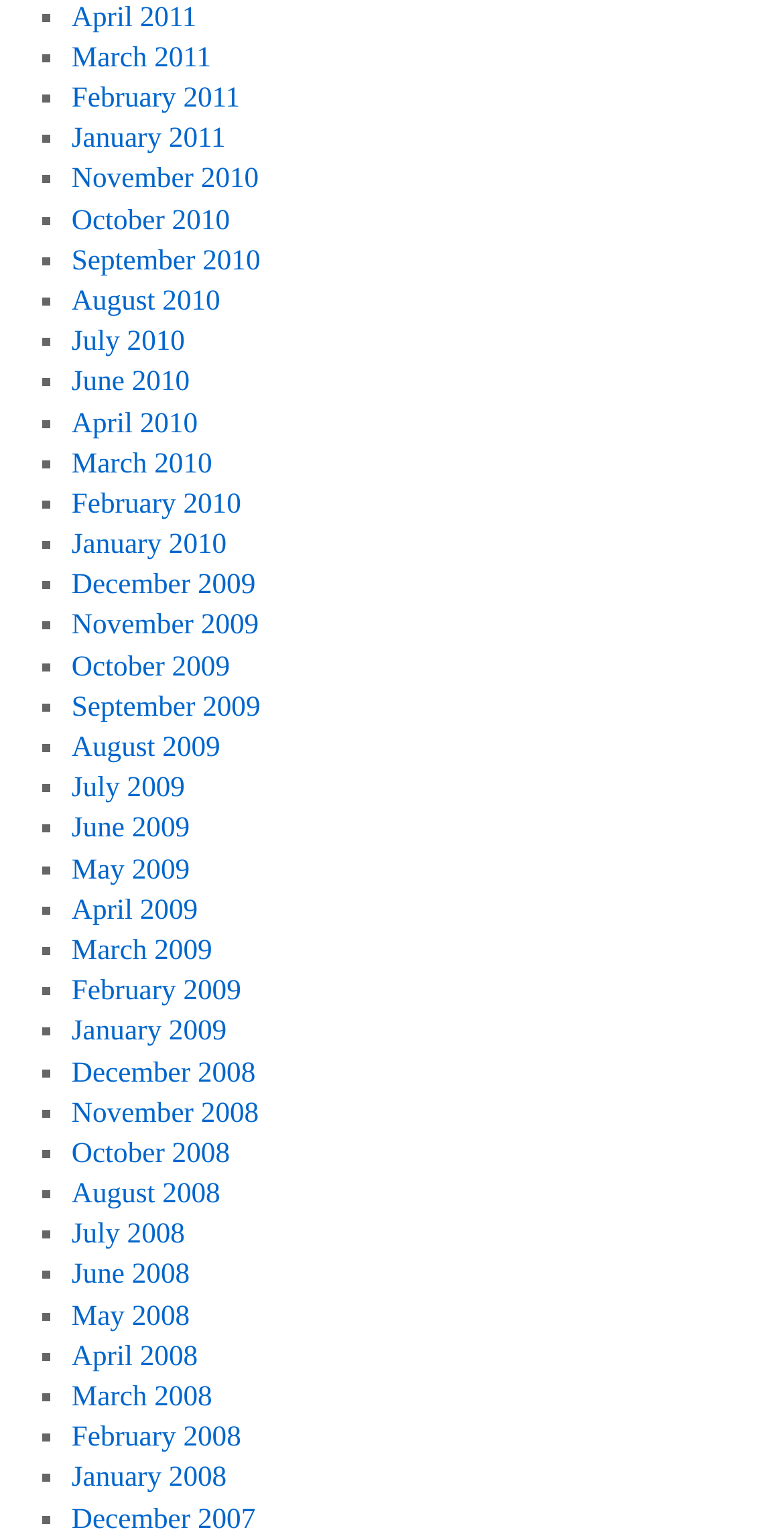Please identify the bounding box coordinates of the element's region that should be clicked to execute the following instruction: "View March 2011". The bounding box coordinates must be four float numbers between 0 and 1, i.e., [left, top, right, bottom].

[0.091, 0.027, 0.269, 0.048]